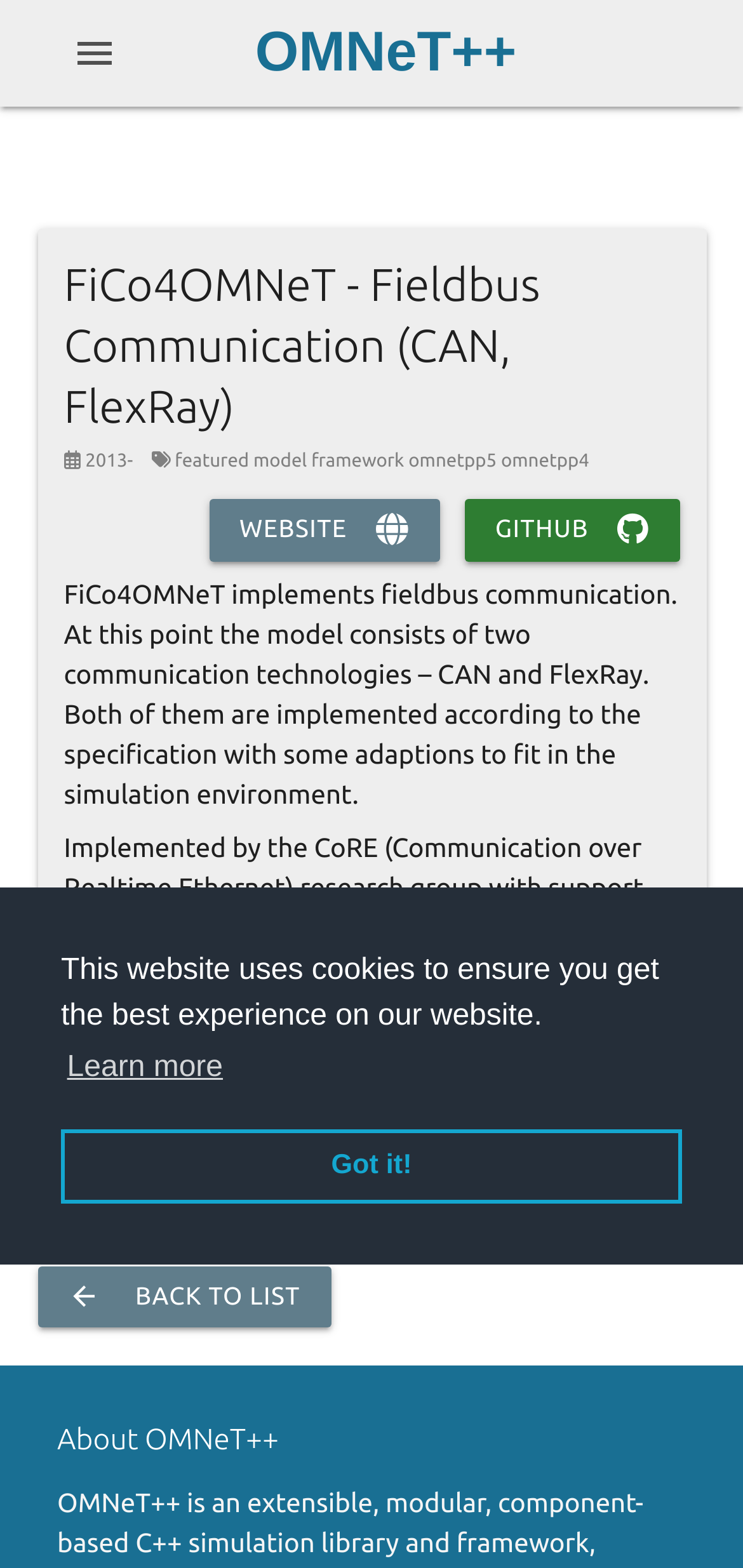What is the research group that implemented FiCo4OMNeT?
Refer to the image and give a detailed response to the question.

I found the answer by reading the static text element that provides information about the implementation of FiCo4OMNeT, which mentions that it was implemented by the CoRE research group with support from the INET research group.